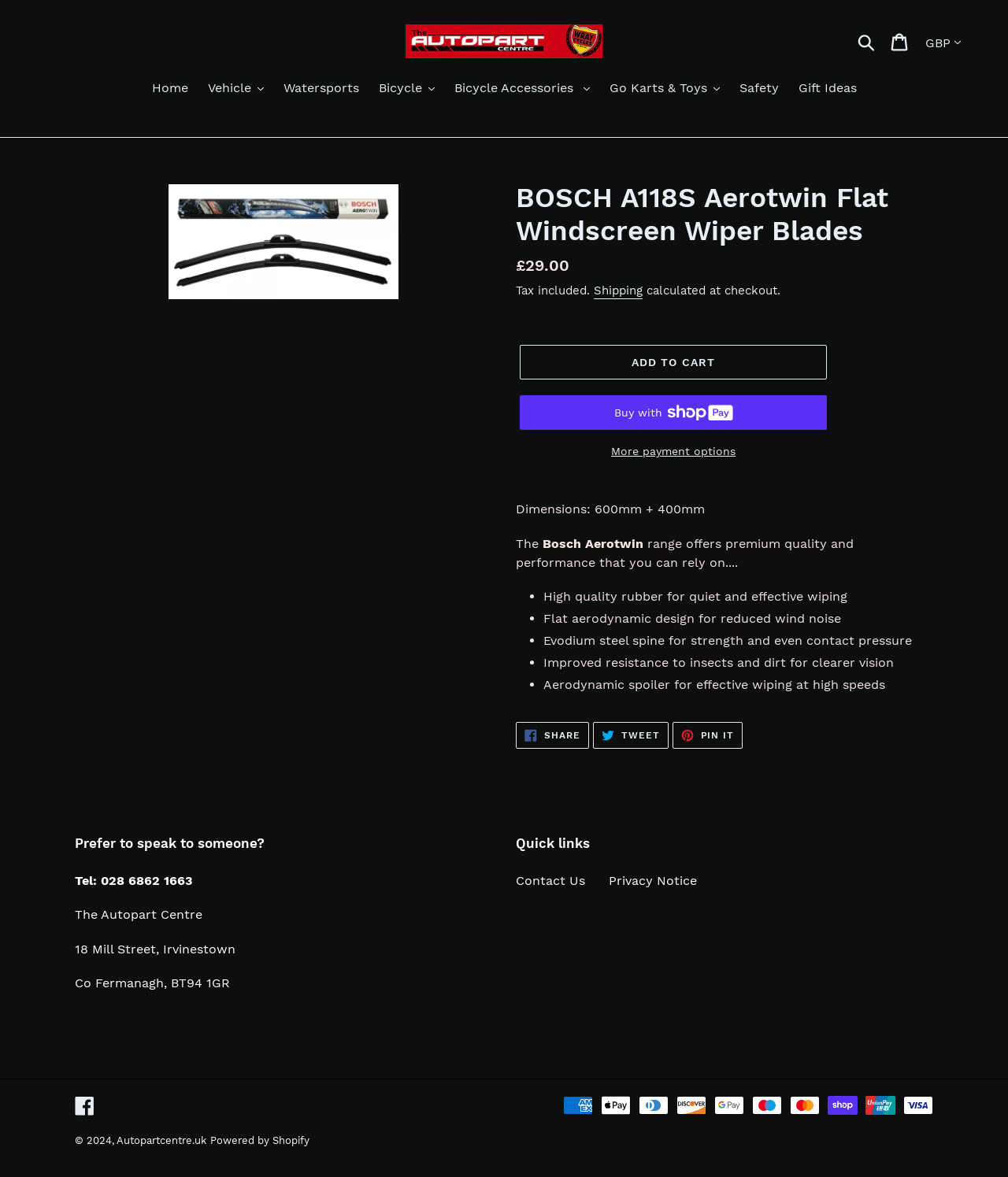Generate a thorough caption detailing the webpage content.

This webpage is about a product, specifically the Bosch Aerotwin Flat Windscreen Wiper Blades, on an e-commerce website called Autopartcentre.uk. 

At the top of the page, there is a navigation menu with links to 'Home', 'Vehicle', 'Watersports', 'Bicycle', 'Bicycle Accessories', 'Go Karts & Toys', 'Safety', and 'Gift Ideas'. 

Below the navigation menu, there is a search bar and a cart button on the right side. 

The main content of the page is divided into two sections. On the left side, there is an image of the product, and on the right side, there is a description of the product, including its price, shipping information, and a 'Add to cart' button. 

The product description includes a list of features, such as high-quality rubber for quiet and effective wiping, flat aerodynamic design for reduced wind noise, and improved resistance to insects and dirt for clearer vision. 

Below the product description, there are social media links to share the product on Facebook, Twitter, and Pinterest. 

Further down the page, there is a section with contact information, including a phone number, address, and links to 'Contact Us' and 'Privacy Notice'. 

At the bottom of the page, there are links to payment methods, including American Express, Apple Pay, and Visa, among others. There is also a copyright notice and a link to the website's terms and conditions.